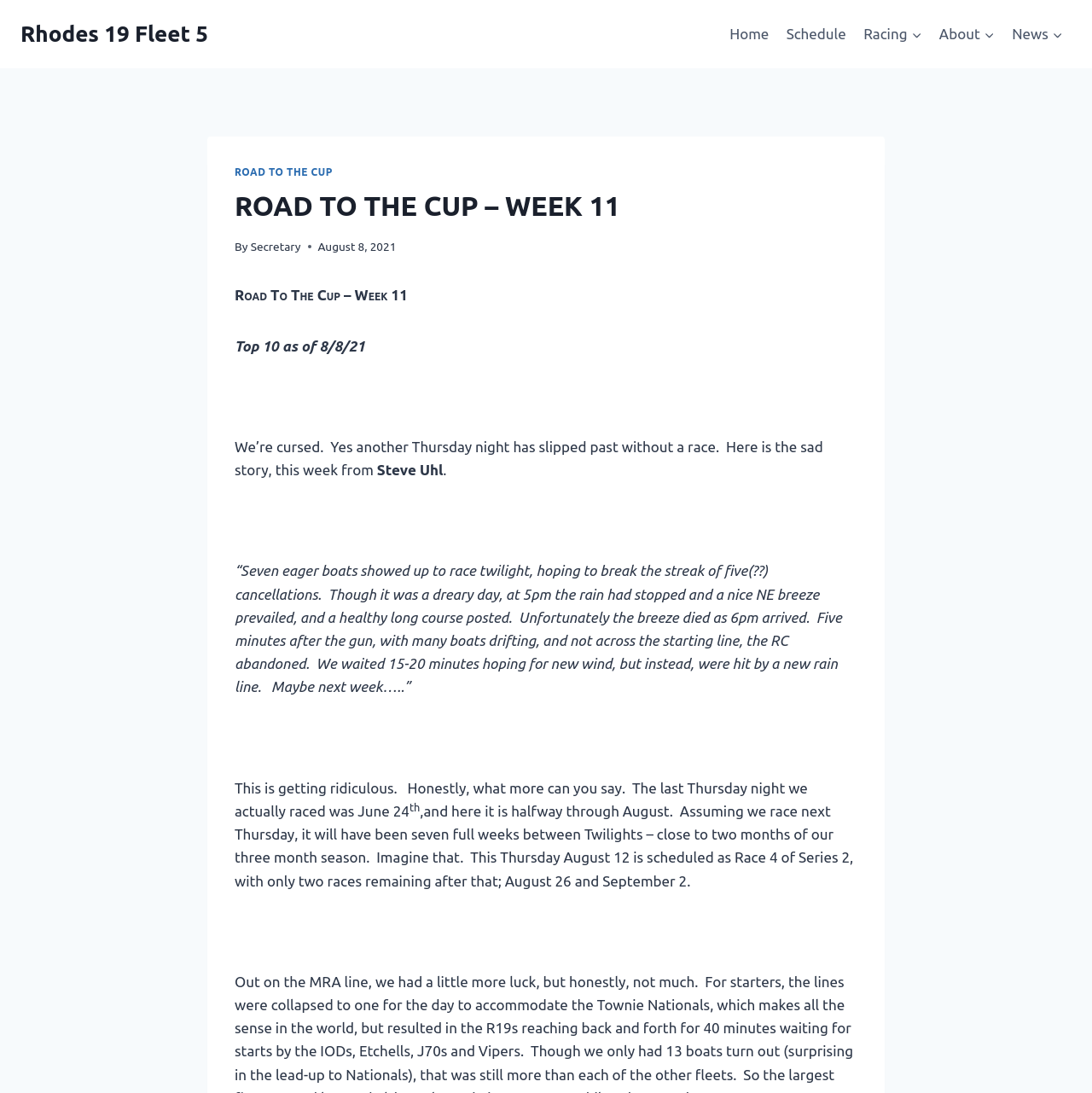Please examine the image and answer the question with a detailed explanation:
What is the date of the last race?

The date of the last race can be found in the text 'The last Thursday night we actually raced was June 24' in the article. This indicates that the last race was on June 24.